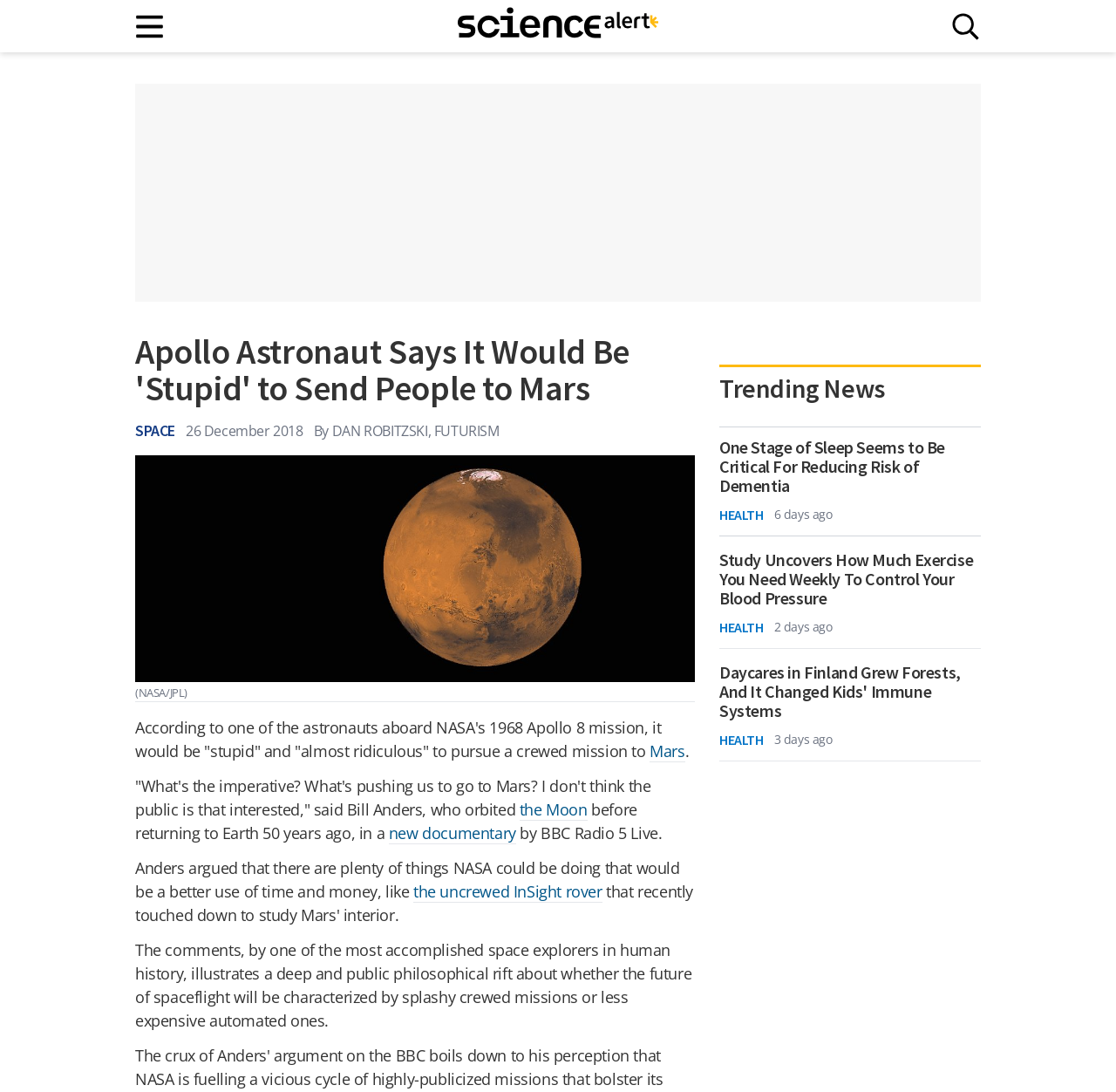Identify the bounding box coordinates for the UI element described as: "Andrew,Thank you for writing…".

None